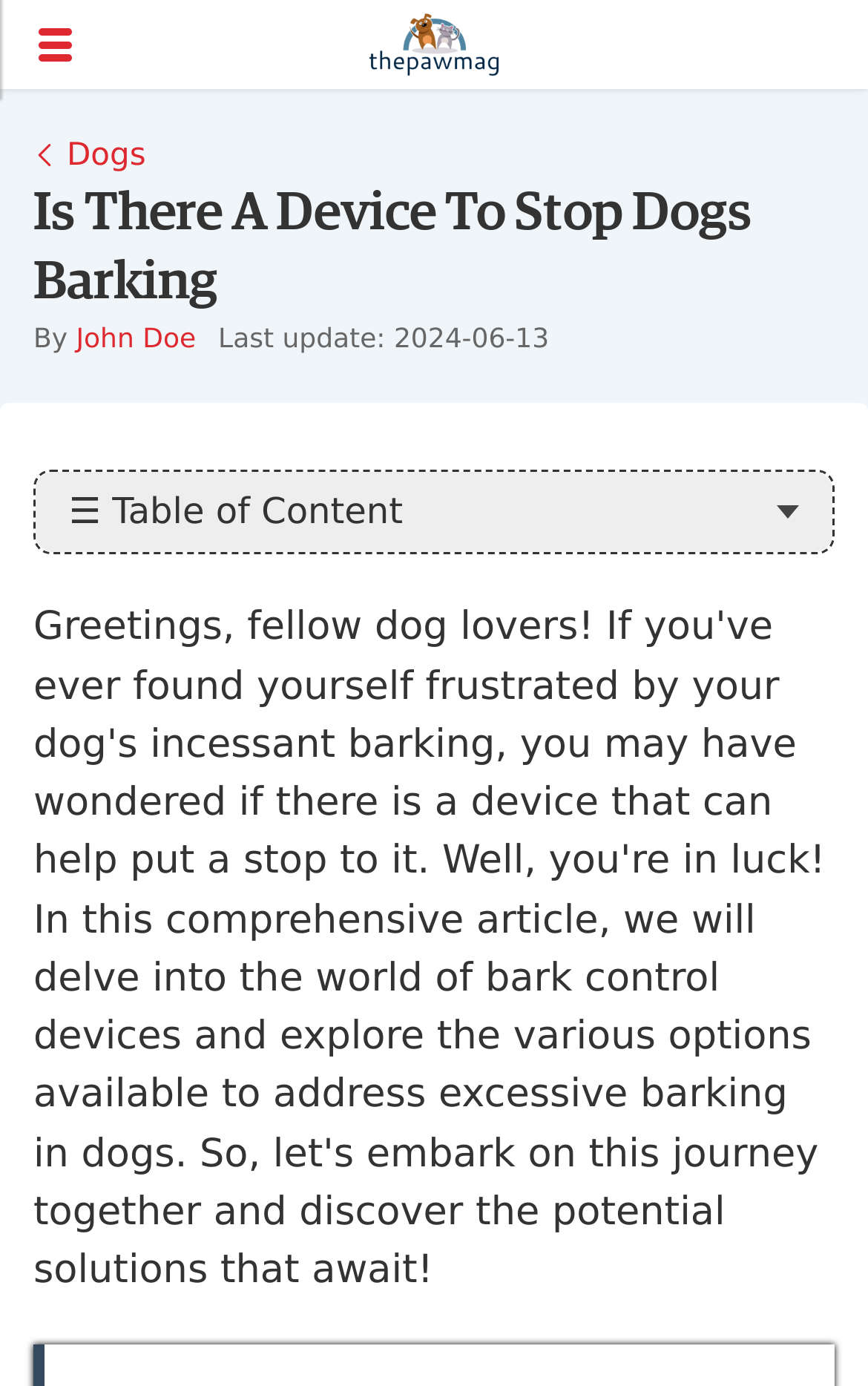Is there a table of content? Based on the image, give a response in one word or a short phrase.

Yes